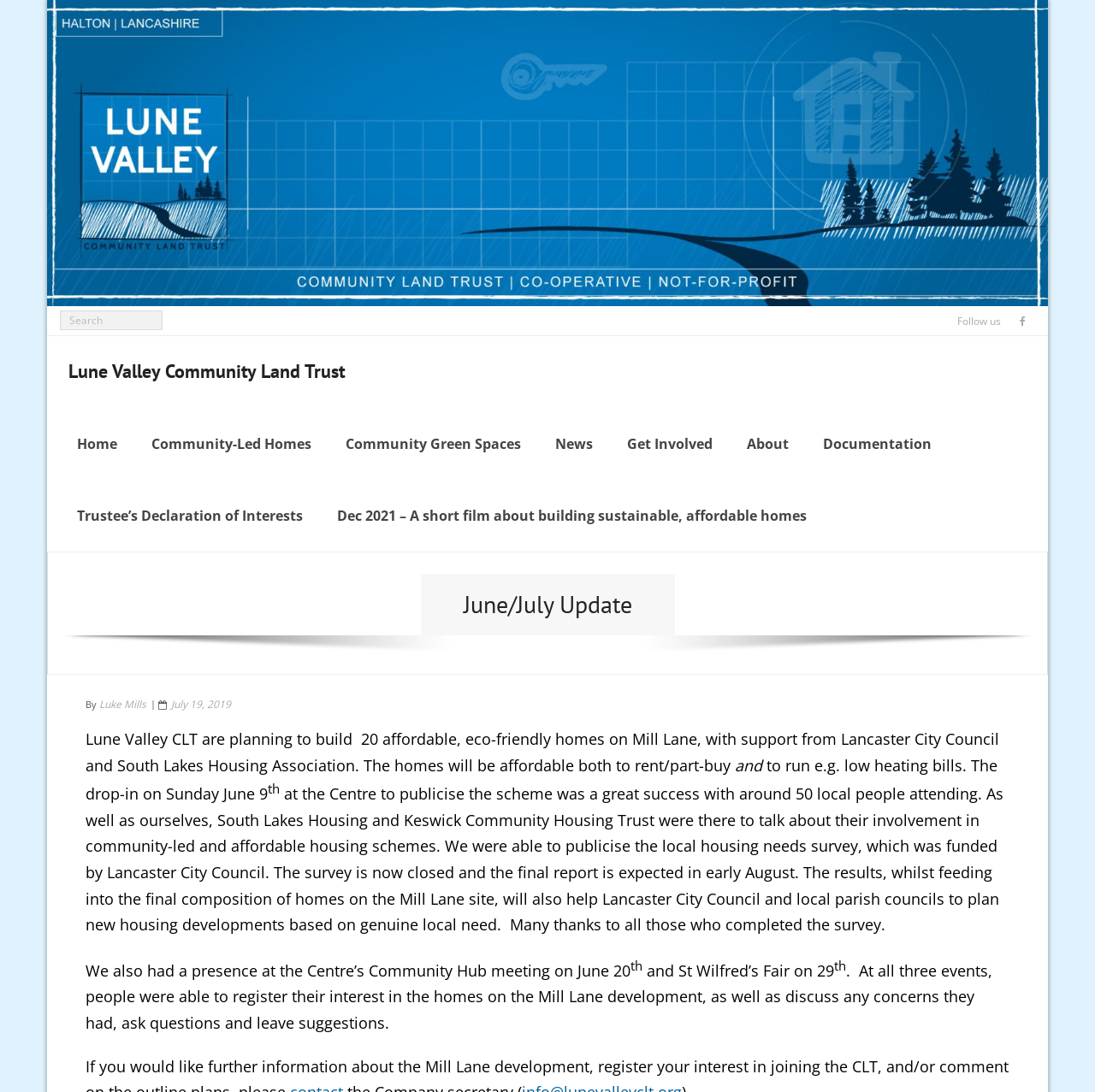Find the bounding box of the UI element described as follows: "Trustee’s Declaration of Interests".

[0.055, 0.439, 0.292, 0.505]